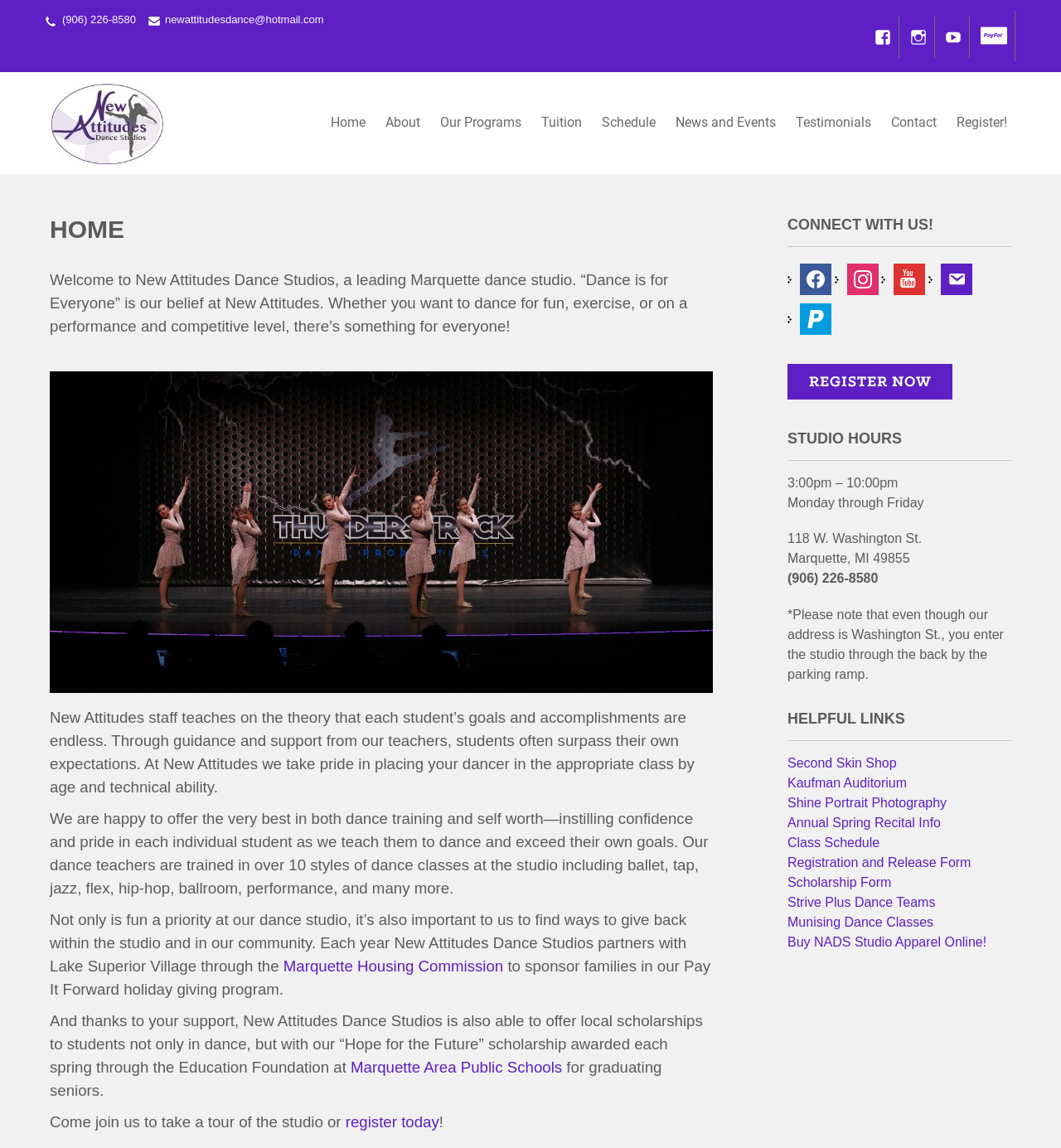How many styles of dance does New Attitudes Dance Studios offer?
Using the picture, provide a one-word or short phrase answer.

over 10